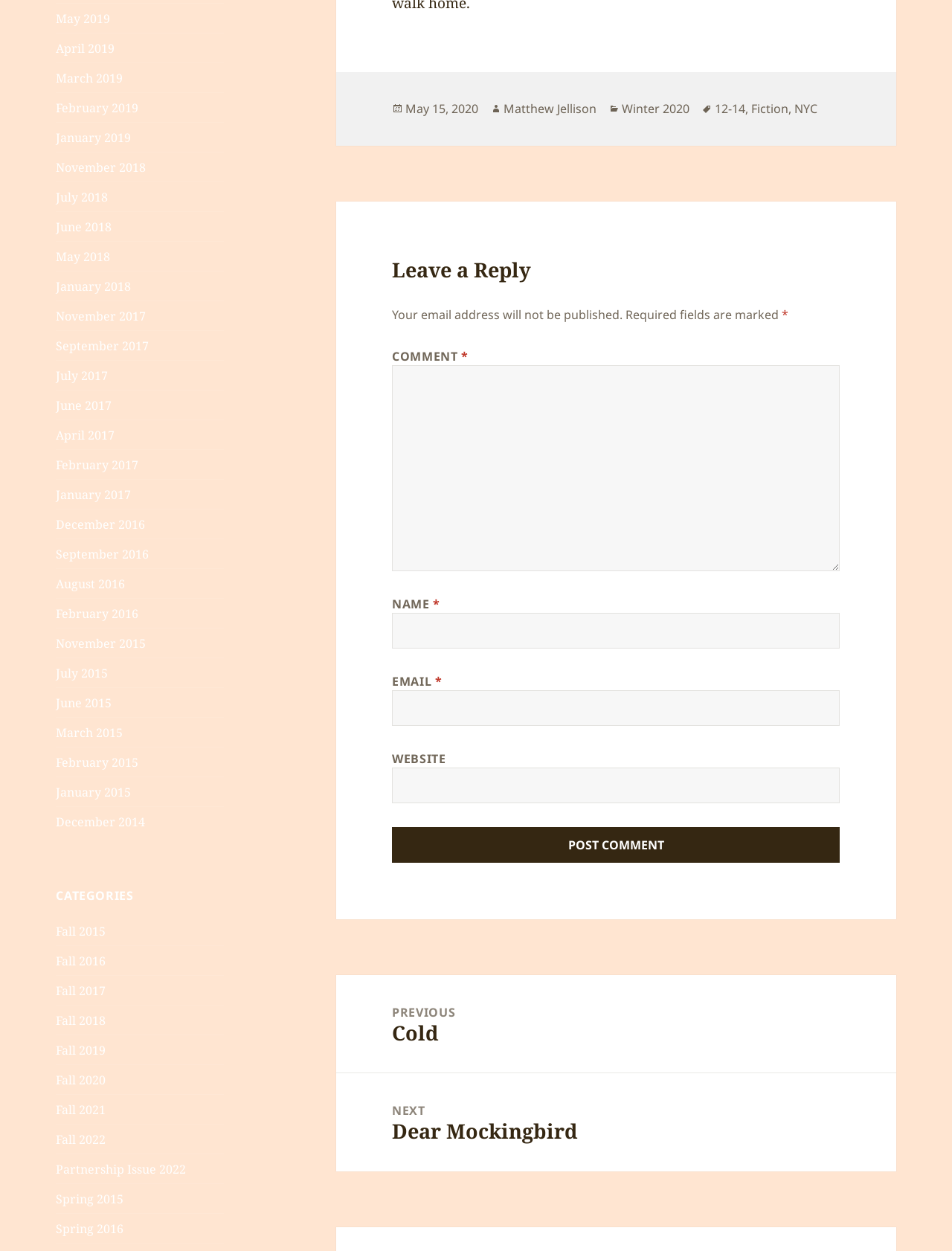Find the bounding box coordinates of the element to click in order to complete the given instruction: "Click on the 'May 2019' link."

[0.059, 0.008, 0.116, 0.021]